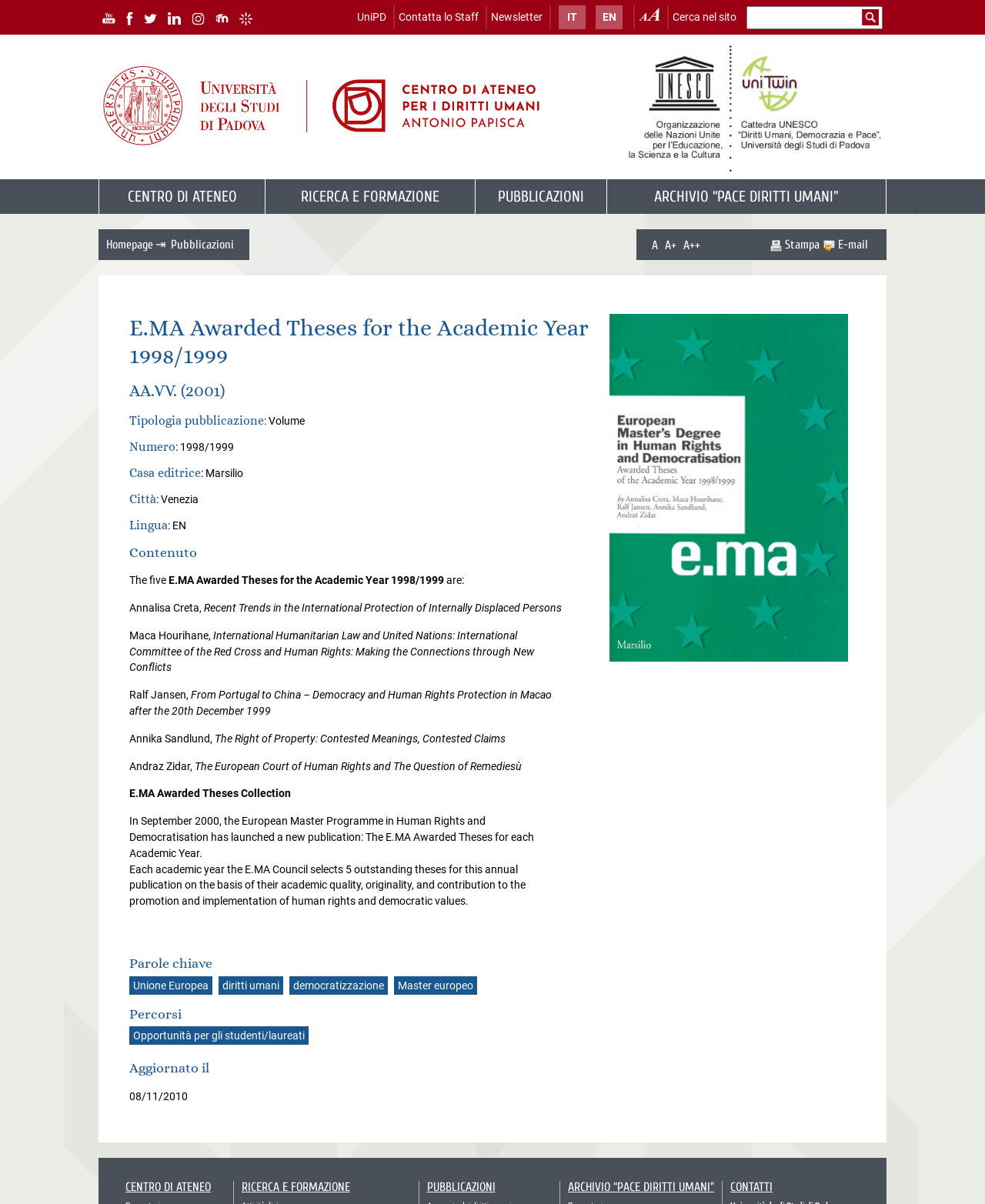Use a single word or phrase to answer the question:
What is the language of the publication?

EN